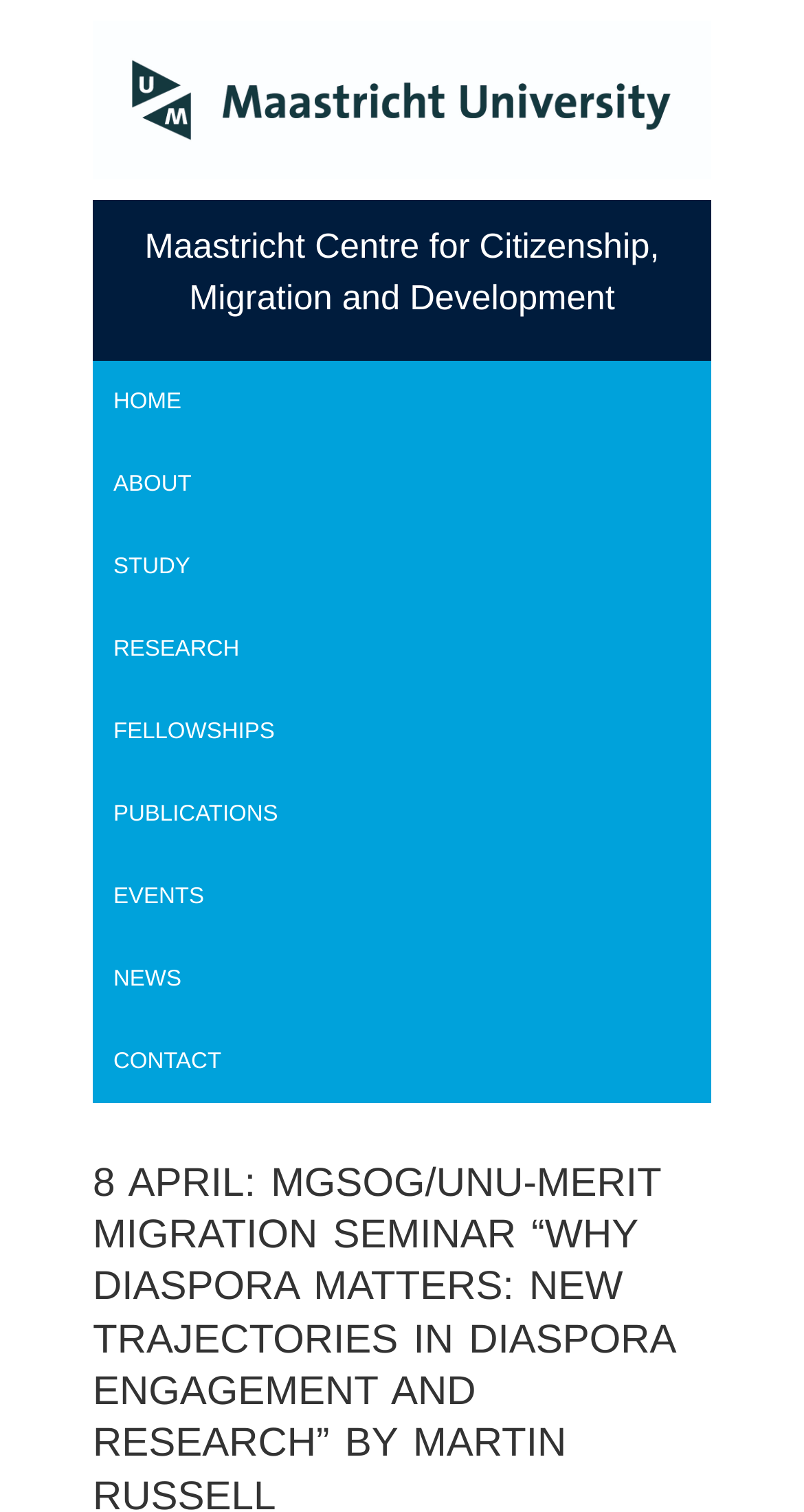How many navigation links are there?
Using the image provided, answer with just one word or phrase.

9